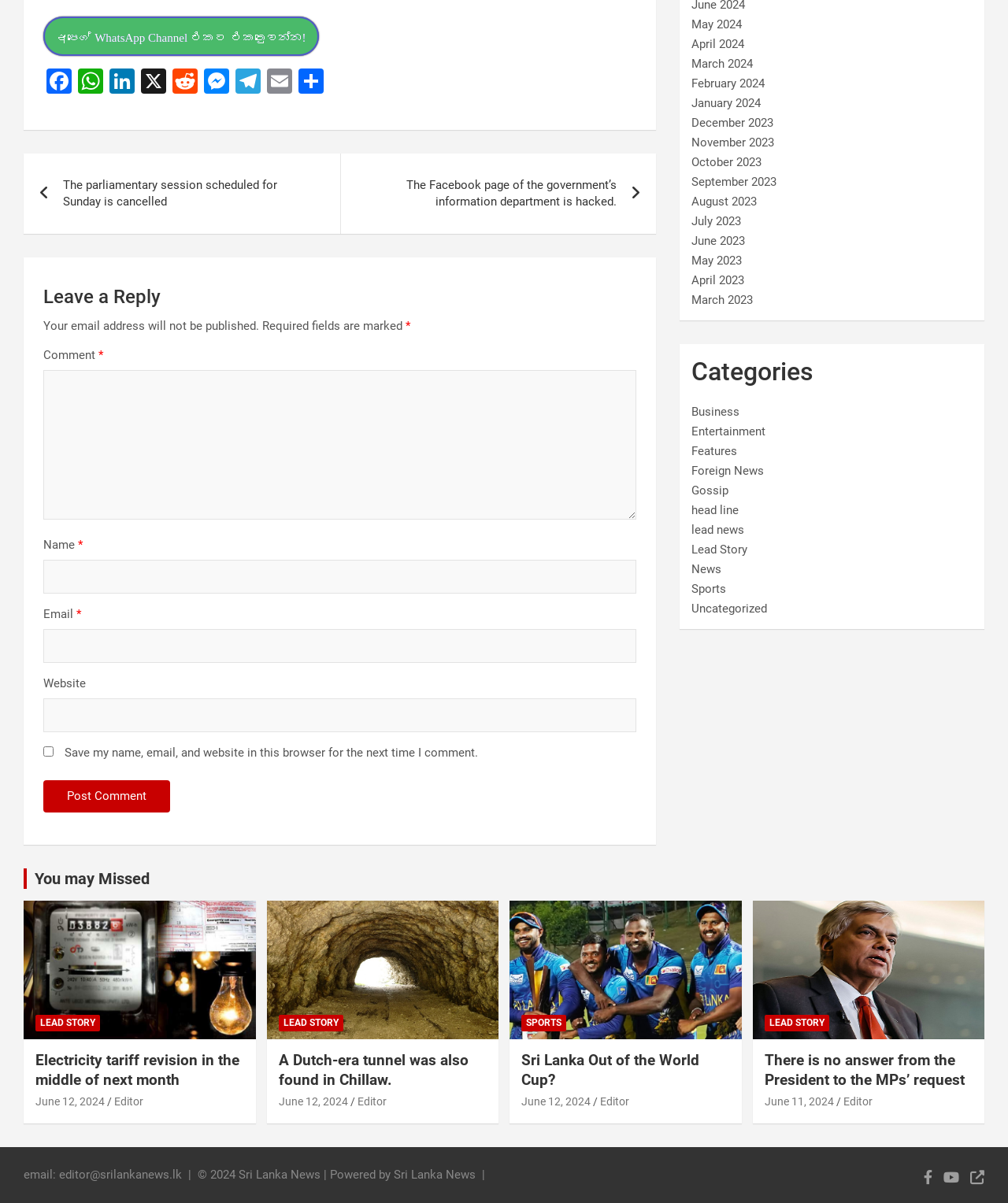Can you provide the bounding box coordinates for the element that should be clicked to implement the instruction: "Click on the 'WhatsApp' link"?

[0.074, 0.057, 0.105, 0.081]